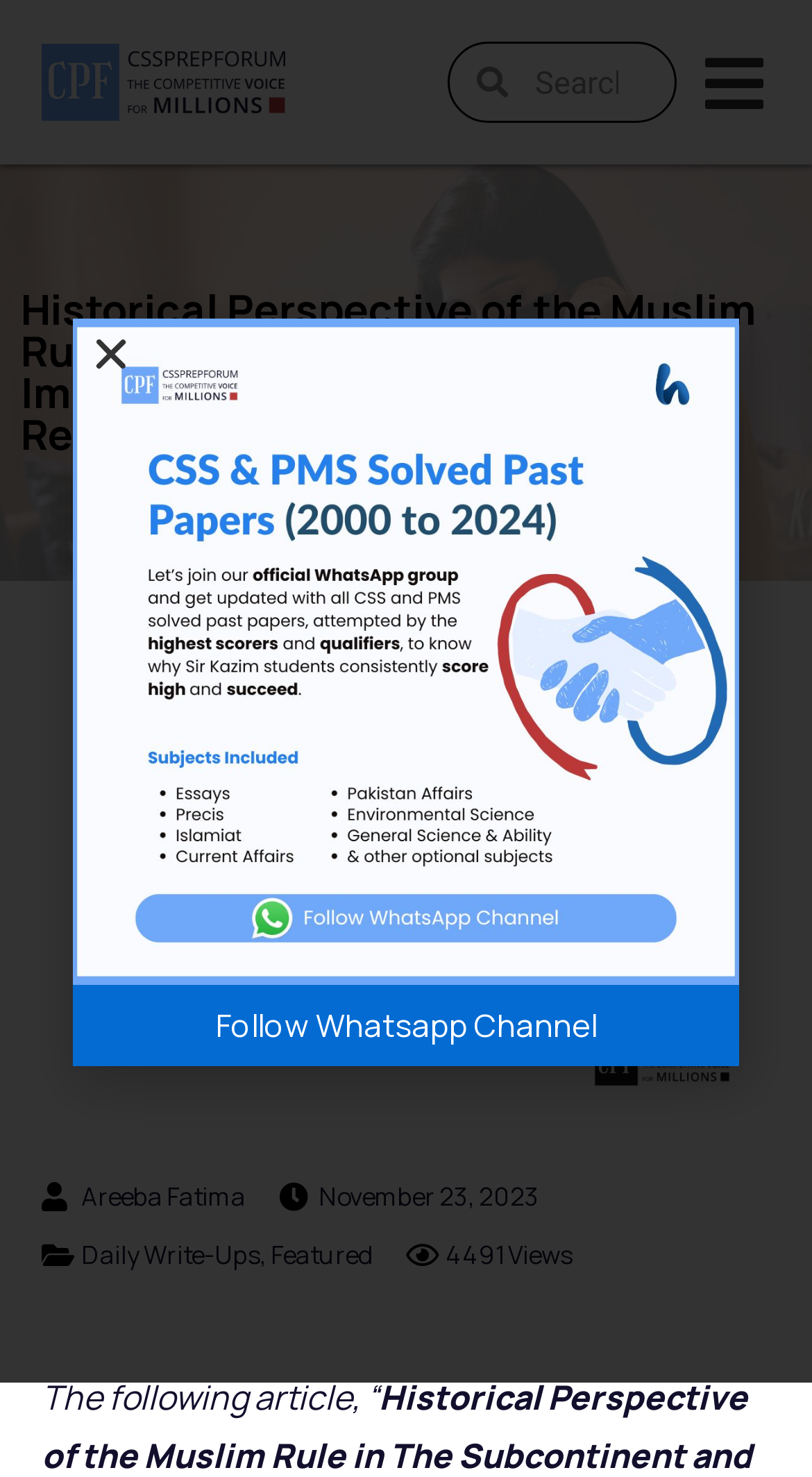What is the number of views of the article?
Use the image to give a comprehensive and detailed response to the question.

The number of views of the article can be found at the bottom of the webpage, where it says '4491 Views'. This information is located below the links 'Daily Write-Ups' and 'Featured'.